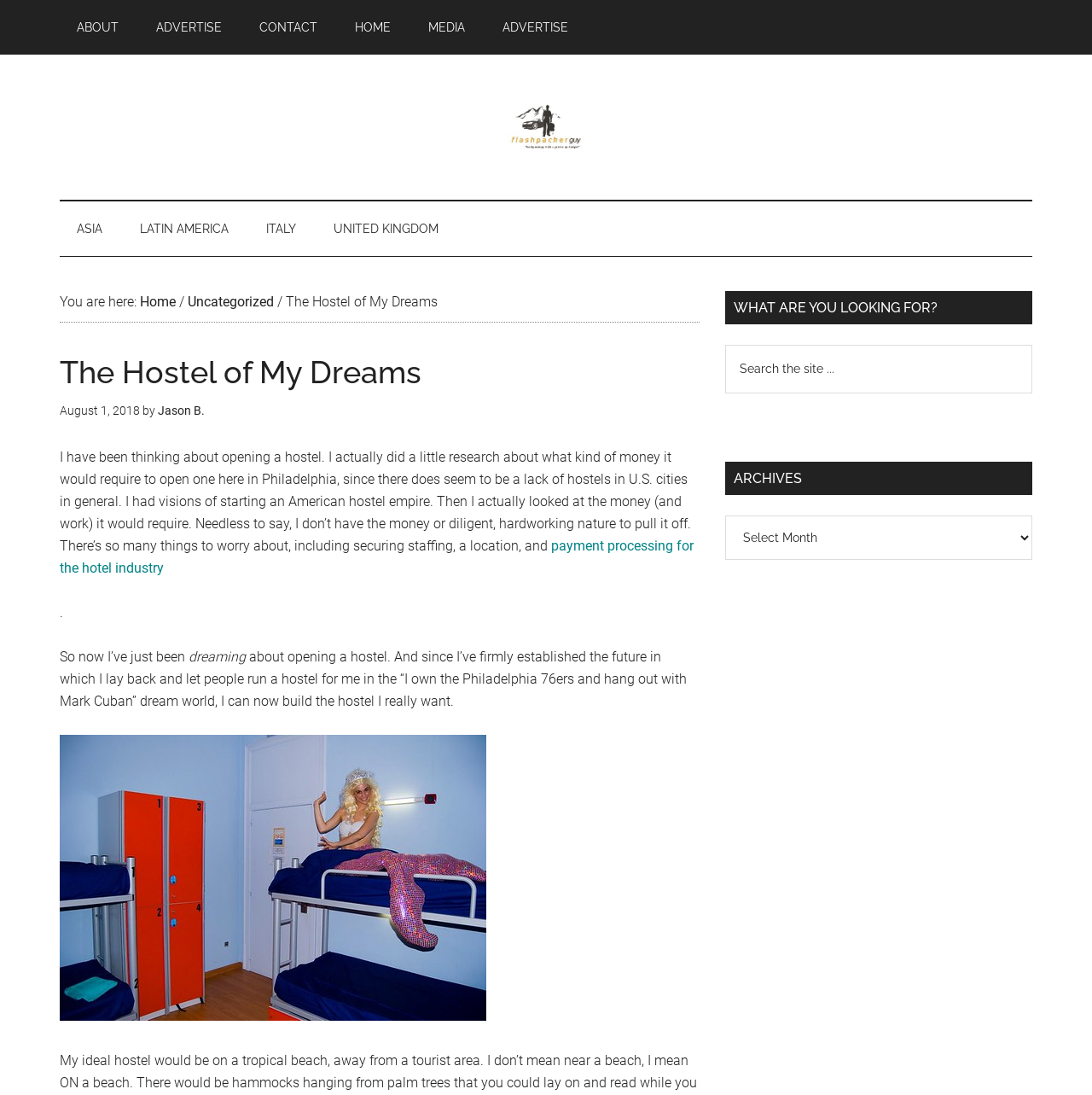Explain in detail what you observe on this webpage.

The webpage is titled "The Hostel of My Dreams" and appears to be a blog post about the author's thoughts on opening a hostel. At the top of the page, there are three "Skip to" links, followed by a main navigation menu with links to "ABOUT", "ADVERTISE", "CONTACT", "HOME", and "MEDIA". Below this, there is a secondary navigation menu with links to different geographic regions, such as "ASIA", "LATIN AMERICA", and "UNITED KINGDOM".

The main content of the page is a blog post, which is divided into several sections. The title of the post, "The Hostel of My Dreams", is displayed prominently at the top, followed by a brief introduction and a timestamp indicating when the post was published. The author discusses their initial enthusiasm for opening a hostel, but then reveals that they do not have the necessary resources or work ethic to pursue this dream.

The post continues with the author describing their ideal hostel, and includes a link to a related article about payment processing for the hotel industry. There is also a section where the author talks about their fantasy of owning a hostel and having others run it for them.

Below the main content, there is a primary sidebar that contains a search bar, a heading that says "WHAT ARE YOU LOOKING FOR?", and a section titled "ARCHIVES" with a dropdown menu. The sidebar also includes a heading that says "Primary Sidebar" at the top.

There is one image on the page, which is a thumbnail of the "Mediterranean Hostel - Barcelona" and is located near the bottom of the main content section.